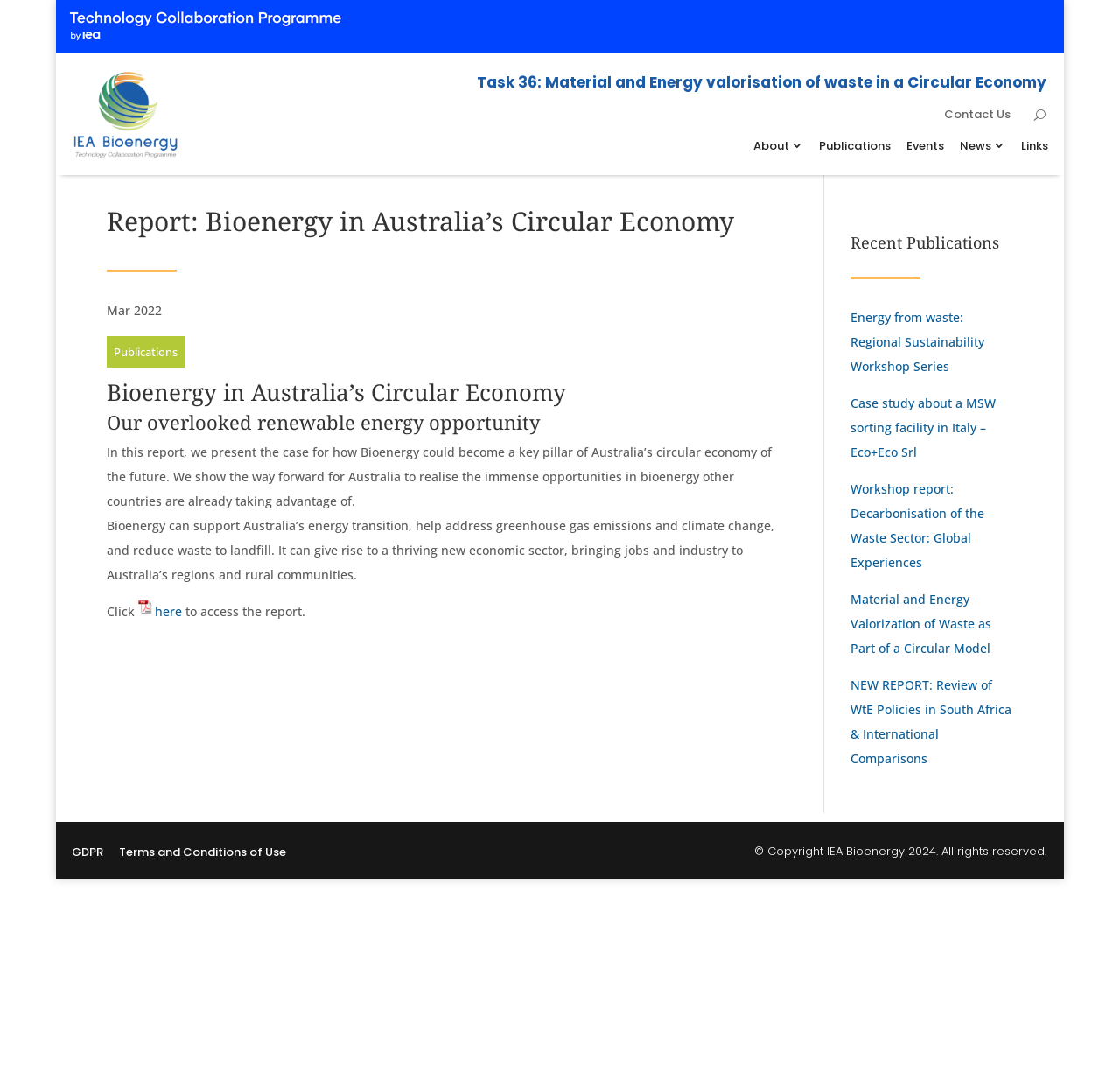Give a concise answer using only one word or phrase for this question:
What is the name of the organization behind the webpage?

IEA Bioenergy